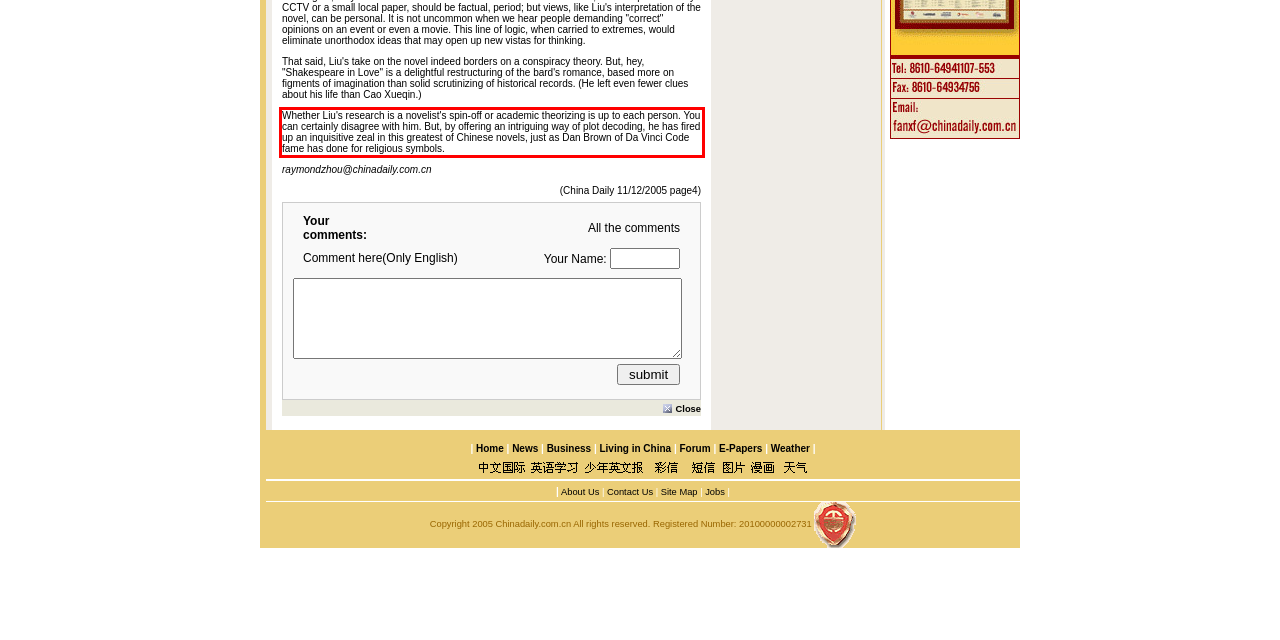You are provided with a screenshot of a webpage that includes a UI element enclosed in a red rectangle. Extract the text content inside this red rectangle.

Whether Liu's research is a novelist's spin-off or academic theorizing is up to each person. You can certainly disagree with him. But, by offering an intriguing way of plot decoding, he has fired up an inquisitive zeal in this greatest of Chinese novels, just as Dan Brown of Da Vinci Code fame has done for religious symbols.